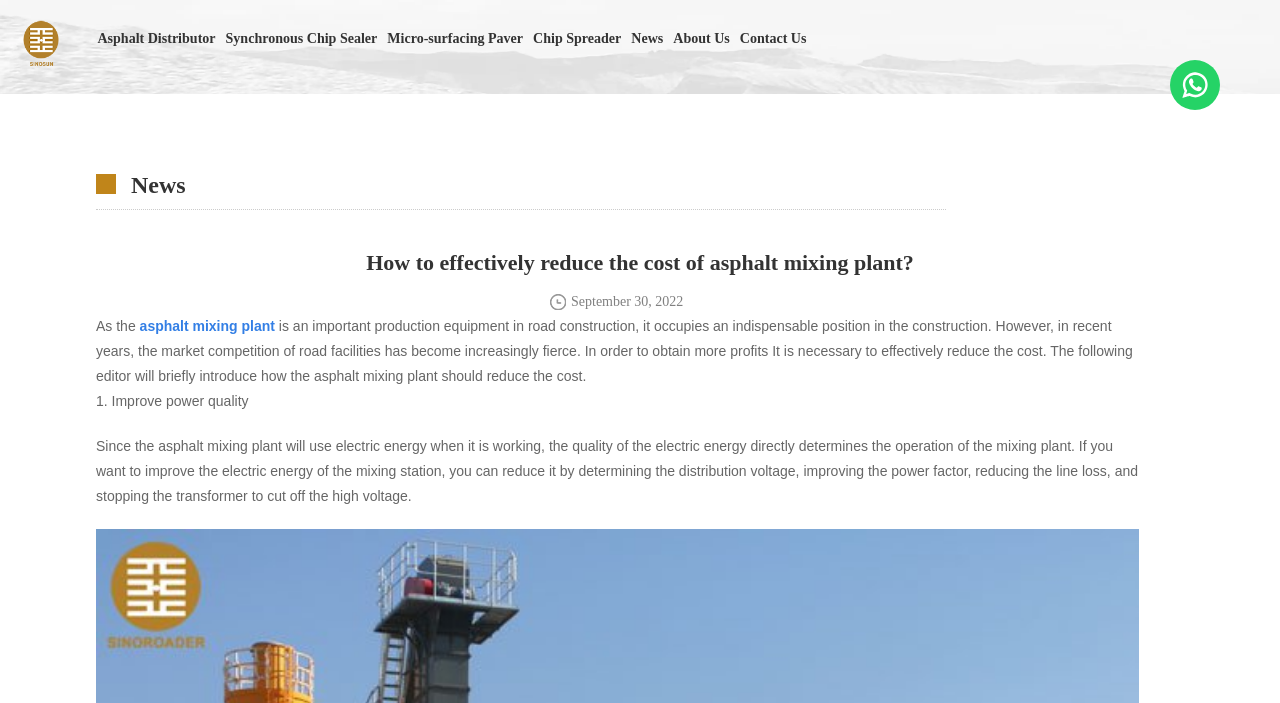What is the first step to reduce the cost of asphalt mixing plant?
Please provide a single word or phrase based on the screenshot.

Improve power quality